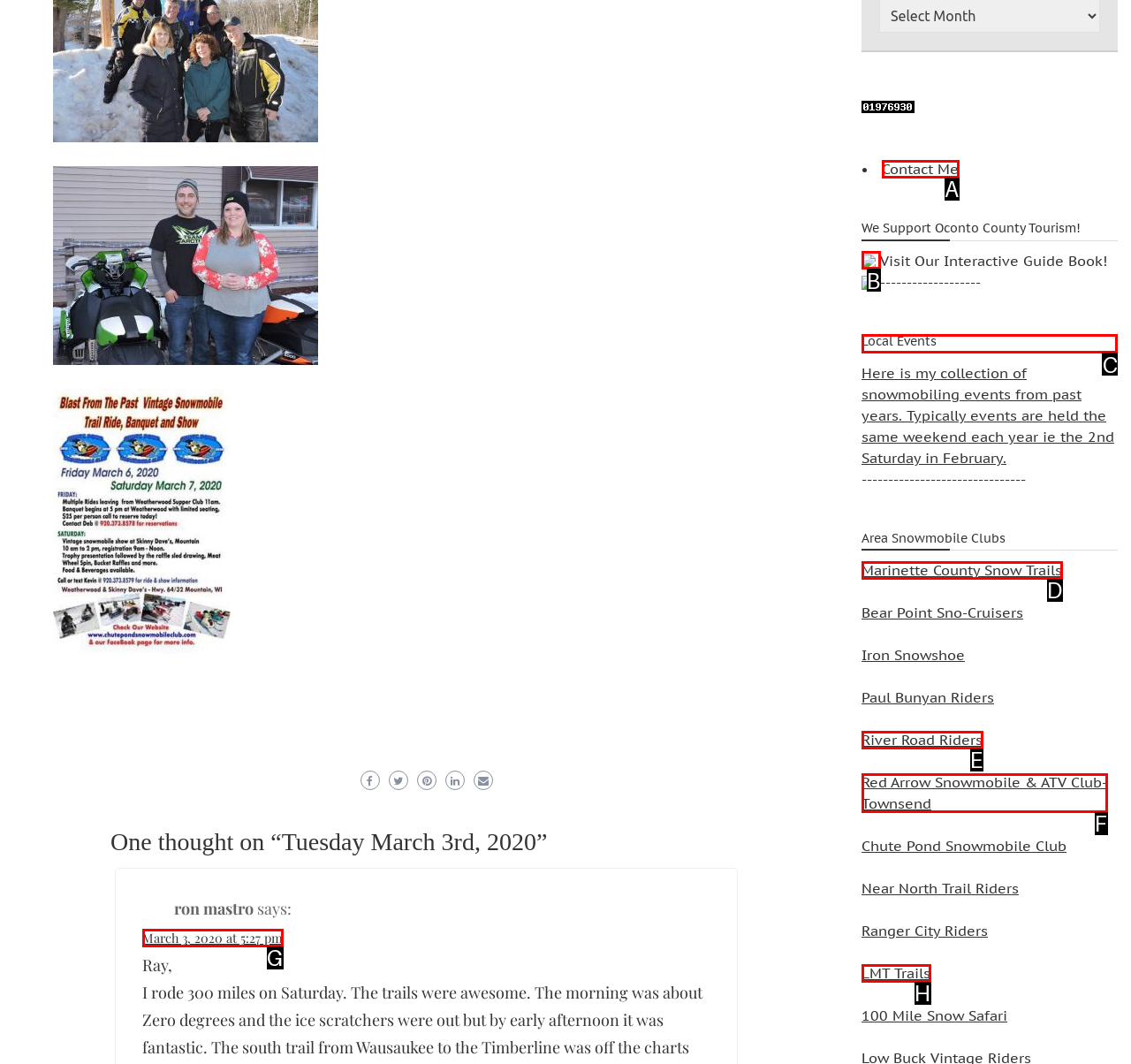To complete the task: Check the local events, which option should I click? Answer with the appropriate letter from the provided choices.

C